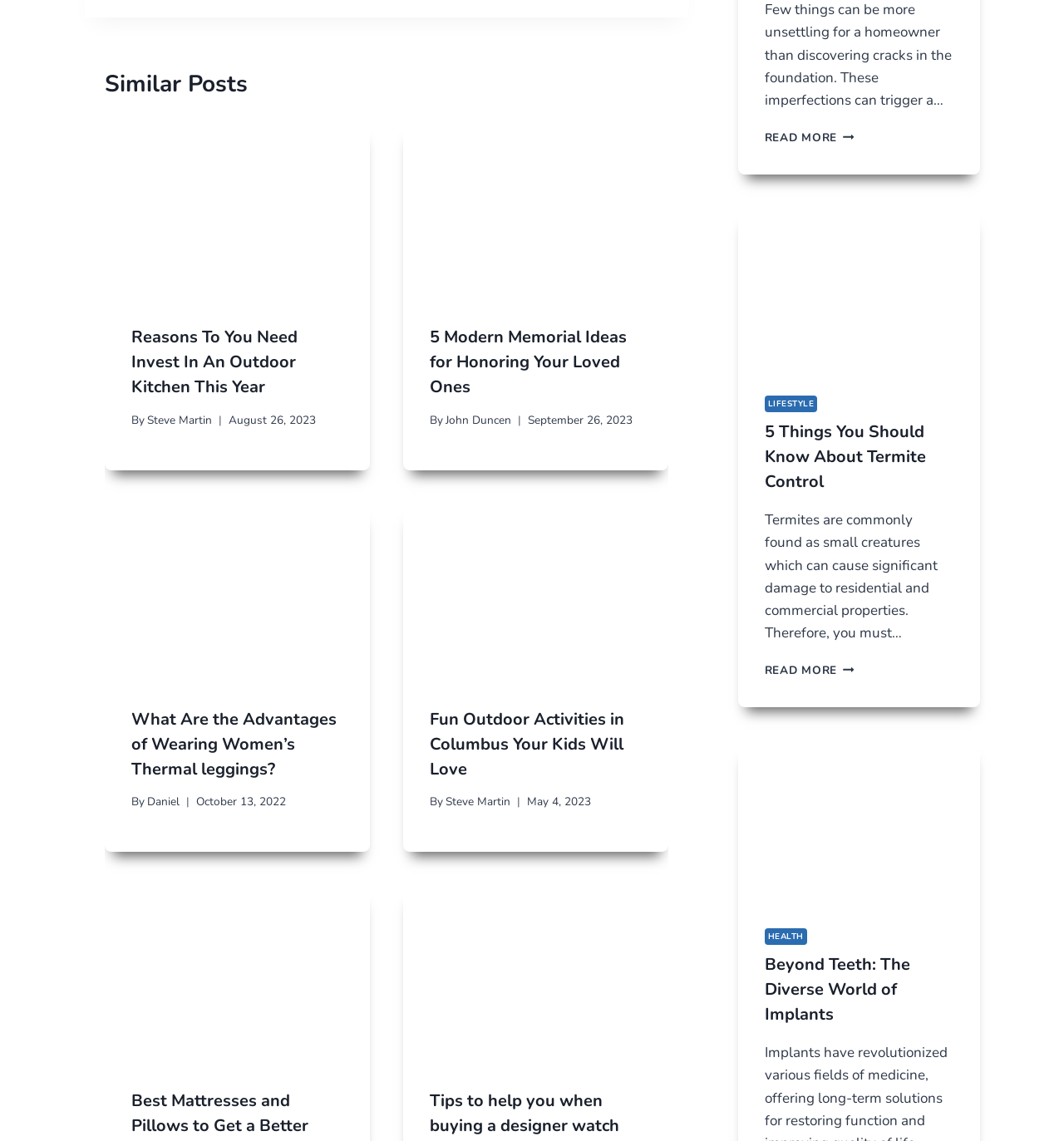Can you give a comprehensive explanation to the question given the content of the image?
What is the category of the article '5 Things You Should Know About Termite Control'?

I found the category of the article '5 Things You Should Know About Termite Control' by looking at the link element with the text 'LIFESTYLE' which is a child of the article element with the heading '5 Things You Should Know About Termite Control'.